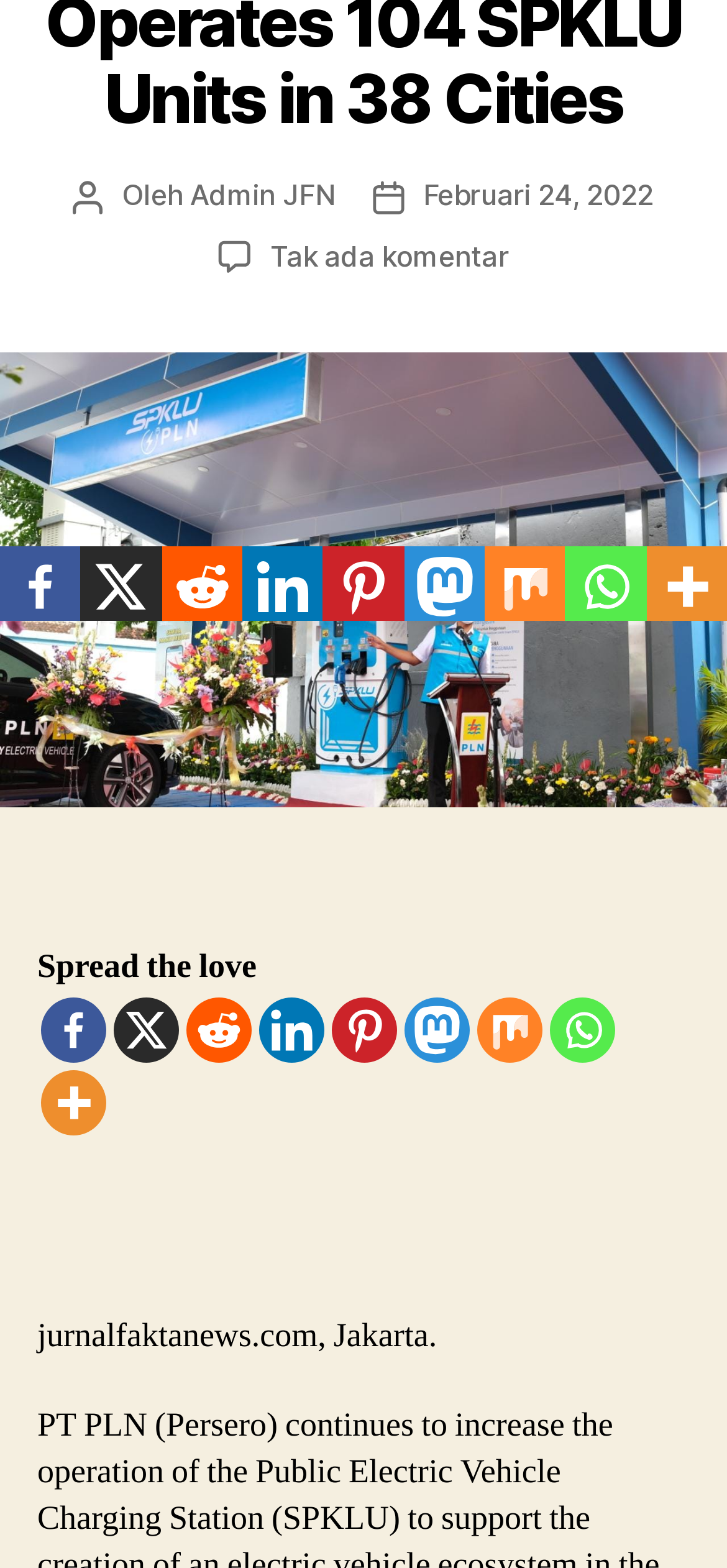Extract the bounding box coordinates for the described element: "Fish Oil & Omegas". The coordinates should be represented as four float numbers between 0 and 1: [left, top, right, bottom].

None